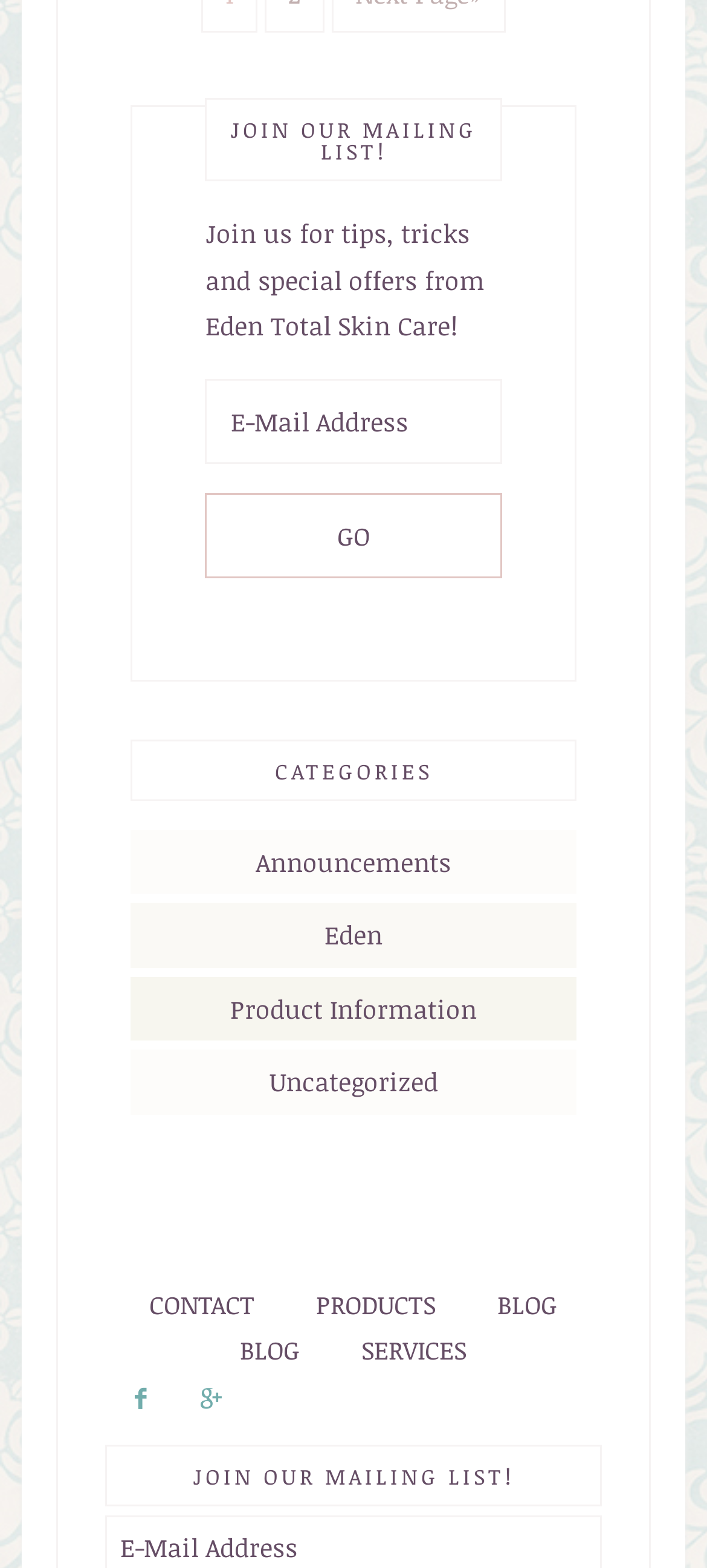Please provide the bounding box coordinate of the region that matches the element description: Contact. Coordinates should be in the format (top-left x, top-left y, bottom-right x, bottom-right y) and all values should be between 0 and 1.

[0.211, 0.821, 0.36, 0.843]